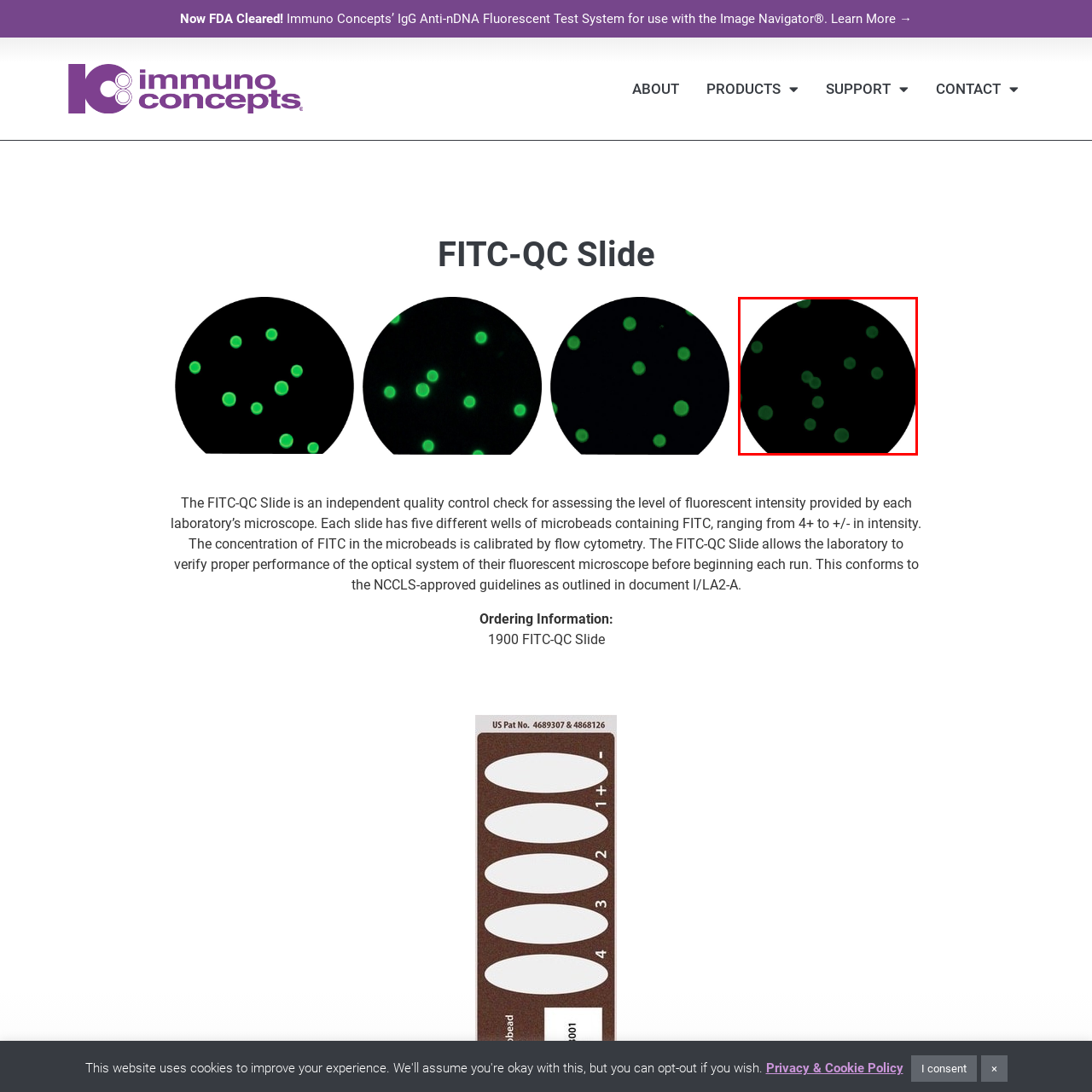Inspect the image surrounded by the red border and give a one-word or phrase answer to the question:
How many wells does the FITC-QC Slide have?

Five